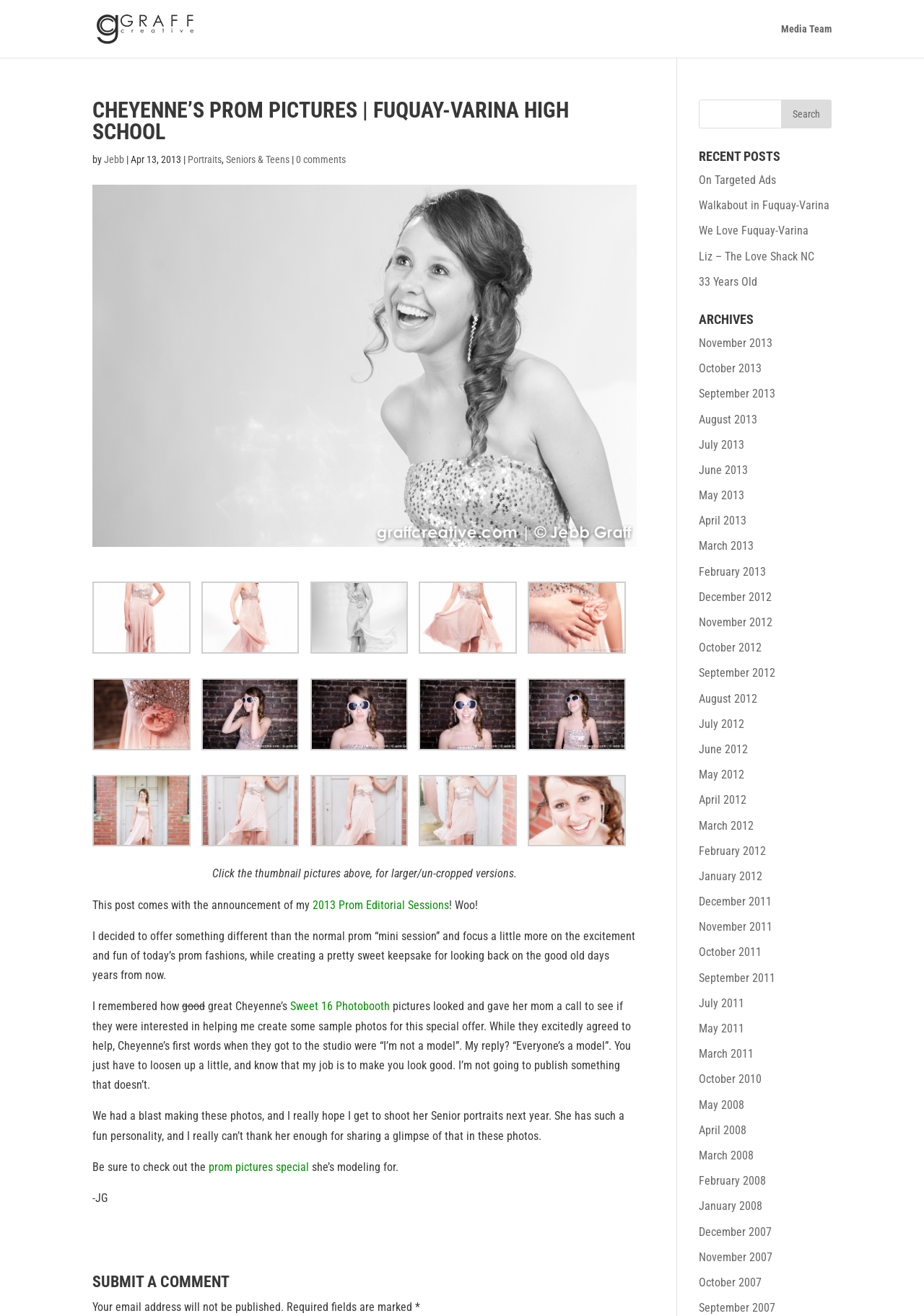Provide the bounding box for the UI element matching this description: "Walkabout in Fuquay-Varina".

[0.756, 0.151, 0.898, 0.161]